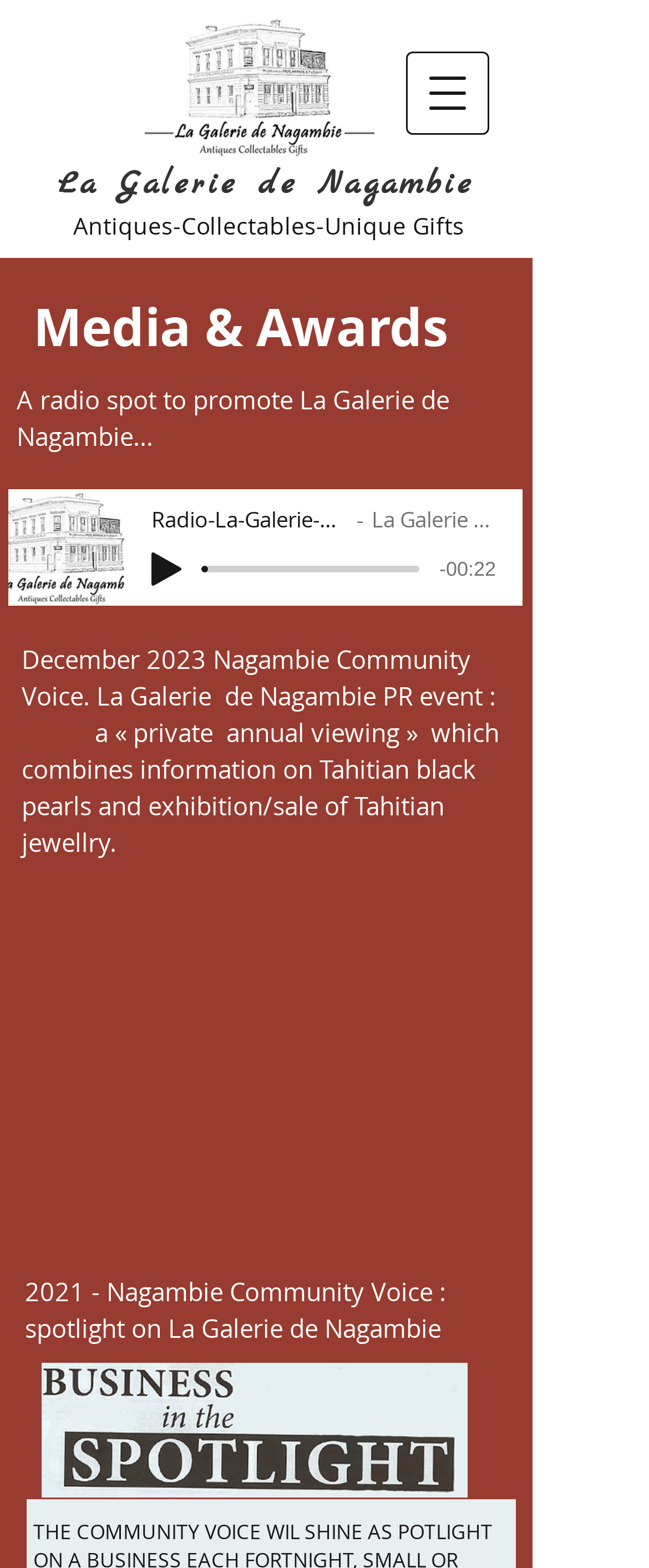What type of pearls are mentioned in the PR event?
Offer a detailed and exhaustive answer to the question.

The StaticText element 'December 2023 Nagambie Community Voice. La Galerie de Nagambie PR event : ... which combines information on Tahitian black pearls...' mentions Tahitian black pearls in the context of the PR event.